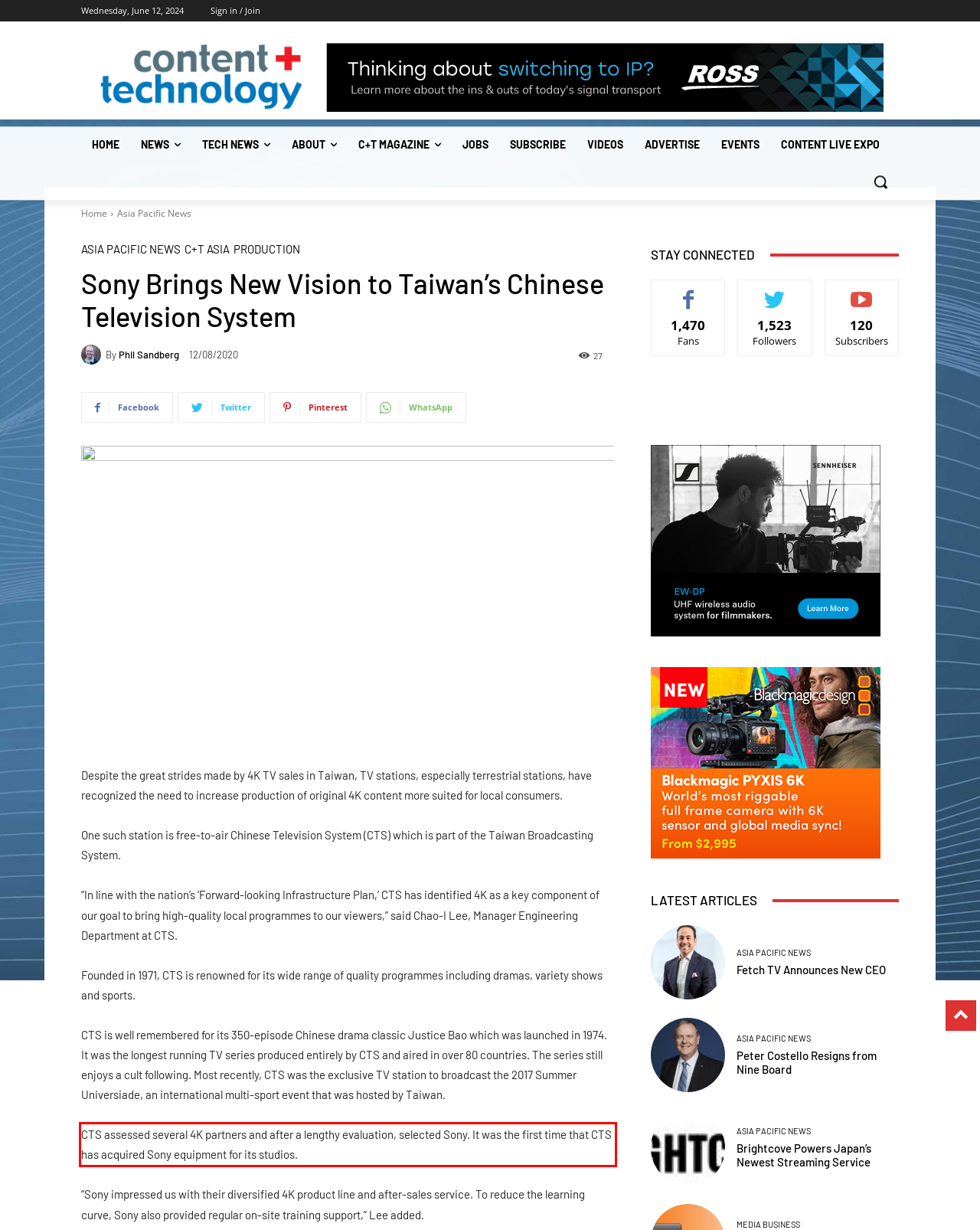Given the screenshot of the webpage, identify the red bounding box, and recognize the text content inside that red bounding box.

CTS assessed several 4K partners and after a lengthy evaluation, selected Sony. It was the first time that CTS has acquired Sony equipment for its studios.